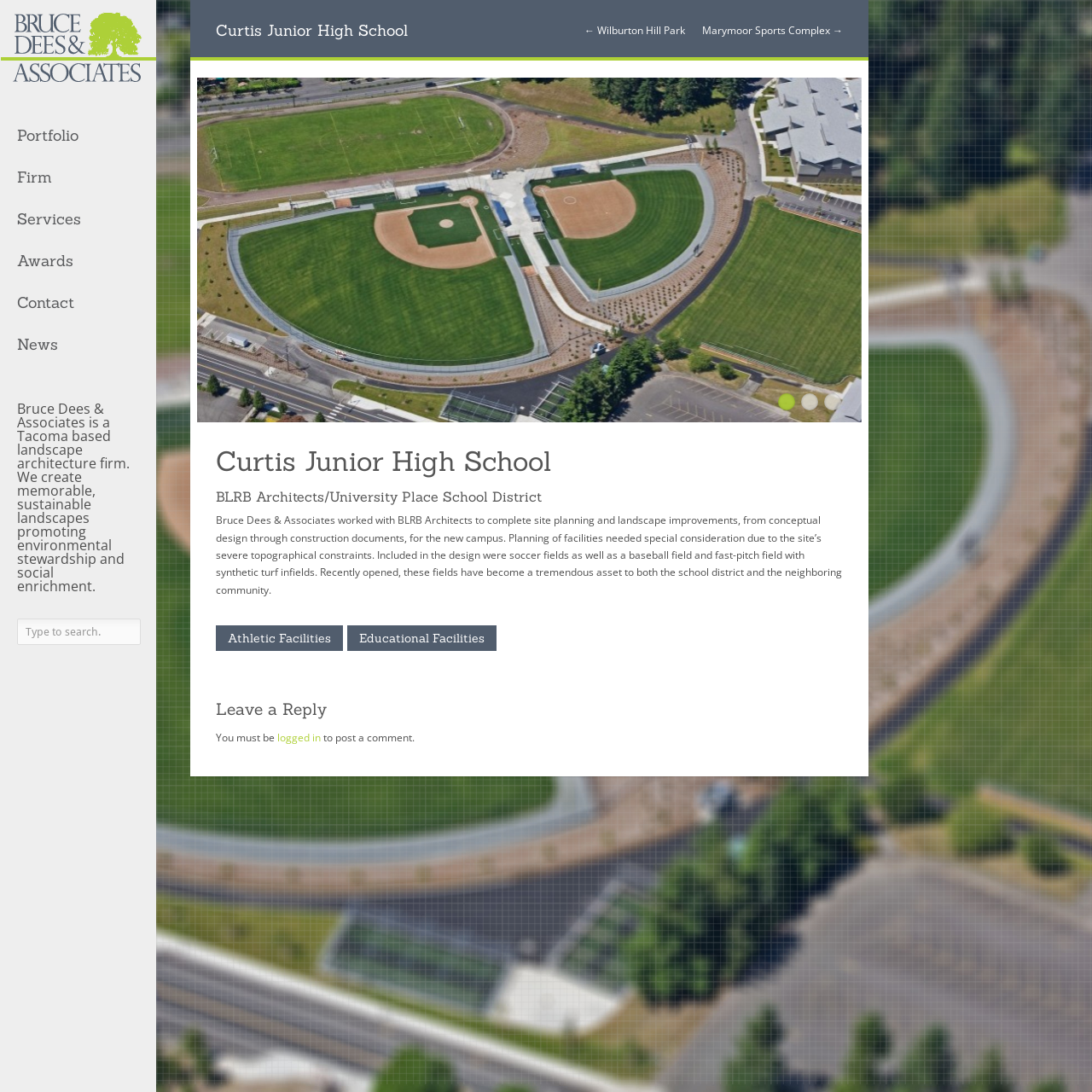Detail the webpage's structure and highlights in your description.

The webpage is about Curtis Junior High School, located in University Place, WA. At the top, there is a heading with the name "Bruce Dees & Associates" and an image of the company's logo. Below this, there are several links to different sections of the website, including "Portfolio", "Firm", "Services", "Awards", "Contact", and "News".

Following this, there is a brief description of Bruce Dees & Associates, a Tacoma-based landscape architecture firm that creates sustainable landscapes promoting environmental stewardship and social enrichment. Next to this description, there is a search box with a placeholder text "Type to search".

The main content of the webpage is about Curtis Junior High School. There is a heading with the school's name, and an image of the school's aerial view. Above the image, there are links to navigate to previous and next projects. Below the image, there are headings and paragraphs describing the project, including the involvement of Bruce Dees & Associates and BLRB Architects in the site planning and landscape improvements. The text explains the challenges of the project due to the site's topographical constraints and the features of the design, including soccer fields, baseball fields, and fast-pitch fields with synthetic turf infields.

On the right side of the page, there are links to related categories, such as "Athletic Facilities" and "Educational Facilities". At the bottom, there is a section for leaving a reply, which requires users to be logged in to post a comment.